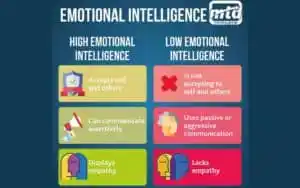Based on the image, provide a detailed and complete answer to the question: 
What are the characteristics of high emotional intelligence?

According to the caption, the infographic lists 'Empathy and caring', 'Active communicating', and 'Flexibility in handling' as characteristics of high emotional intelligence, which are accompanied by corresponding colorful icons.